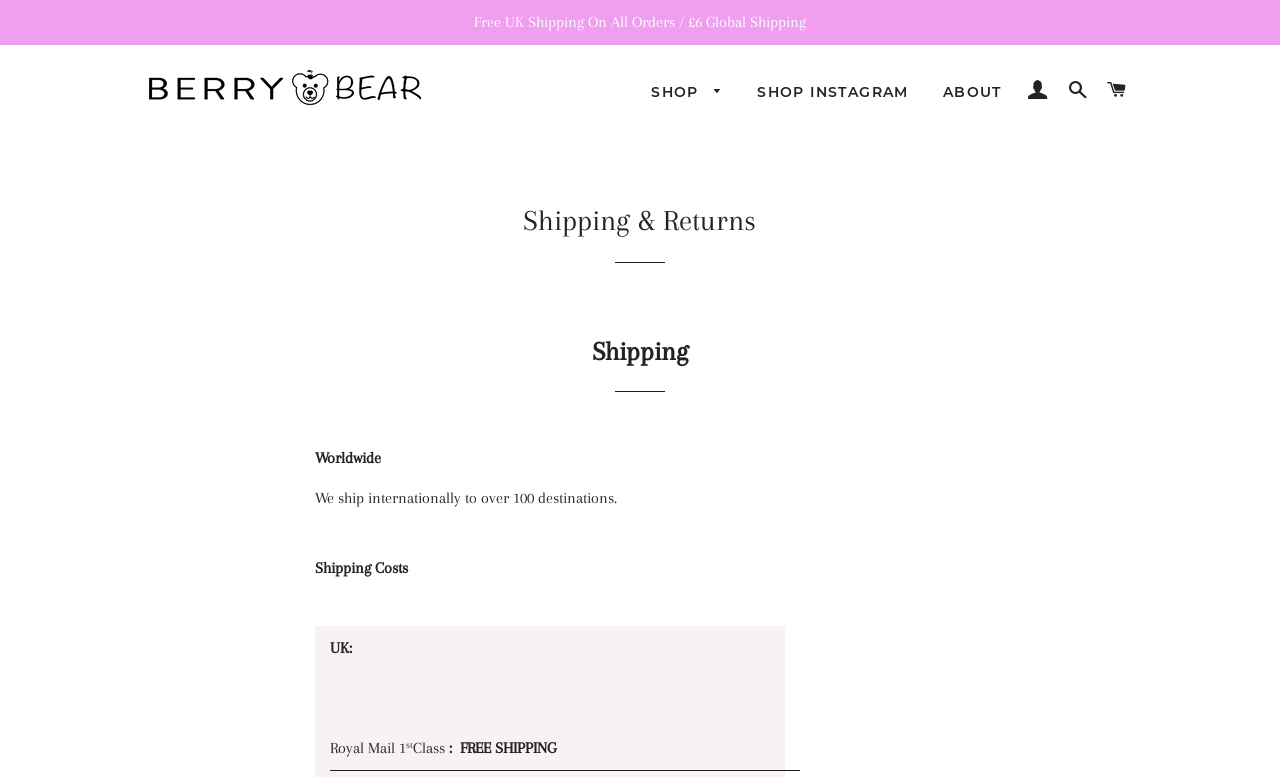Illustrate the webpage thoroughly, mentioning all important details.

The webpage is about shipping and returns information for an online store called Berry and Bear. At the top, there is a banner with a heading "Free UK Shipping On All Orders / £6 Global Shipping" in a prominent position. Below this banner, there is a navigation menu with links to different sections of the website, including "SHOP", "ABOUT", "LOG IN", "SEARCH", and "CART". The "SHOP" link has a dropdown menu with various categories such as "Kimonos", "Tops & Jackets", "Mommy & Me", and more.

The main content of the page is divided into two sections. The first section has a heading "Shipping & Returns" and a subheading "Shipping" below it. This section provides information about the store's shipping policy, stating that they ship internationally to over 100 destinations. 

The second section is a table displaying shipping costs, with a heading "Shipping Costs" above it. The table has one row with a single column, listing the shipping costs for the UK, which is free for Royal Mail 1st Class. The table is positioned below the shipping policy information.

There is also a logo of Berry and Bear at the top left corner of the page, which is a link to the website's homepage. Additionally, there are links to "SHOP INSTAGRAM" and "Berry and Bear" at the top right corner of the page.